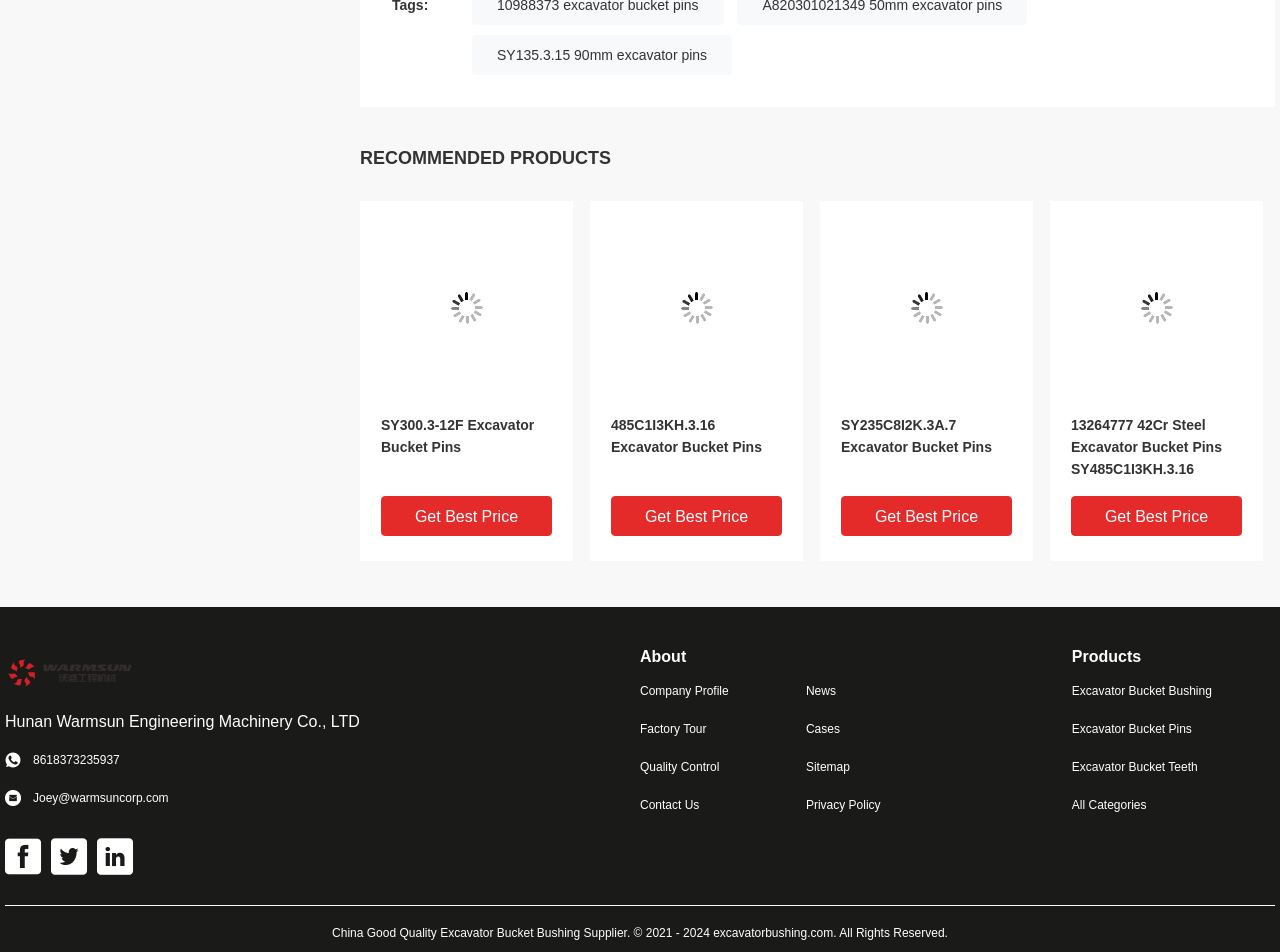Please identify the bounding box coordinates for the region that you need to click to follow this instruction: "Browse the Excavator Bucket Pins products".

[0.837, 0.756, 0.996, 0.775]